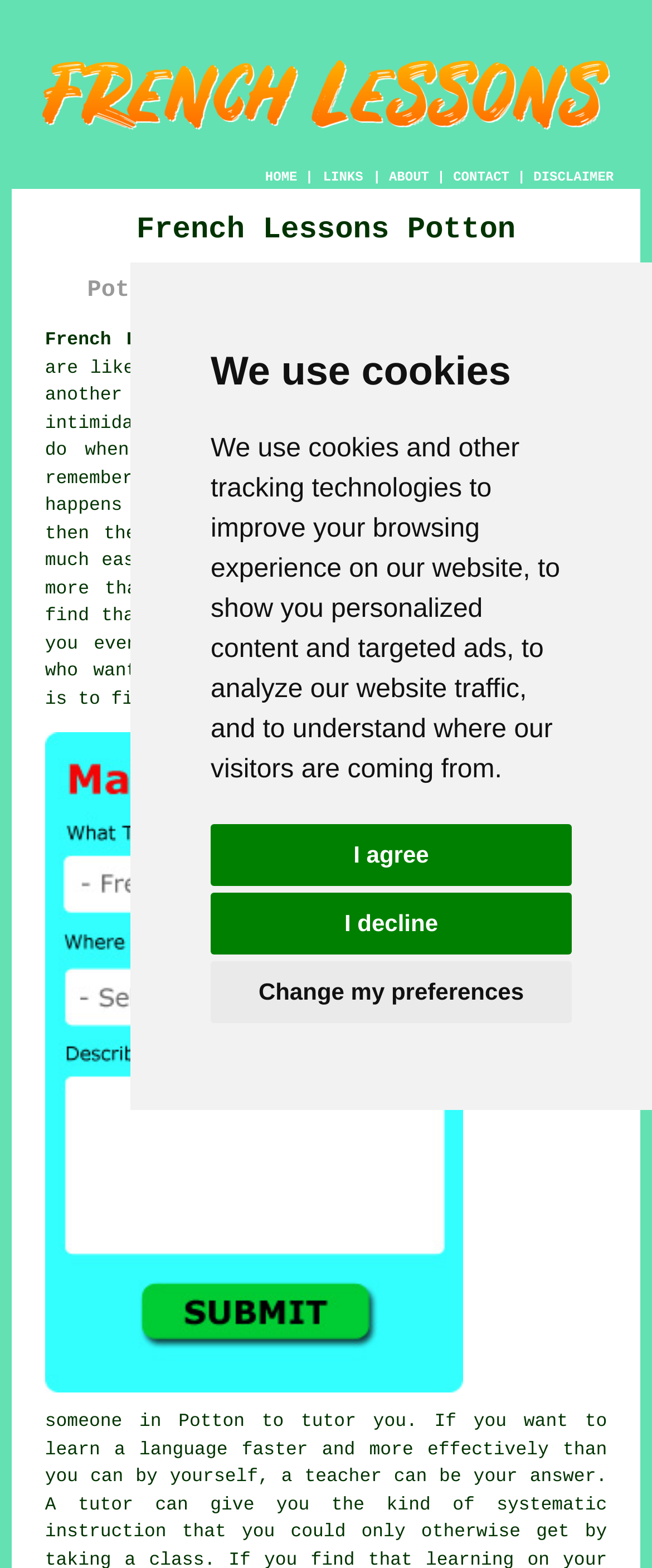Carefully examine the image and provide an in-depth answer to the question: How many navigation links are there?

There are 5 navigation links on the top of the webpage, which are 'HOME', 'LINKS', 'ABOUT', 'CONTACT', and 'DISCLAIMER'.